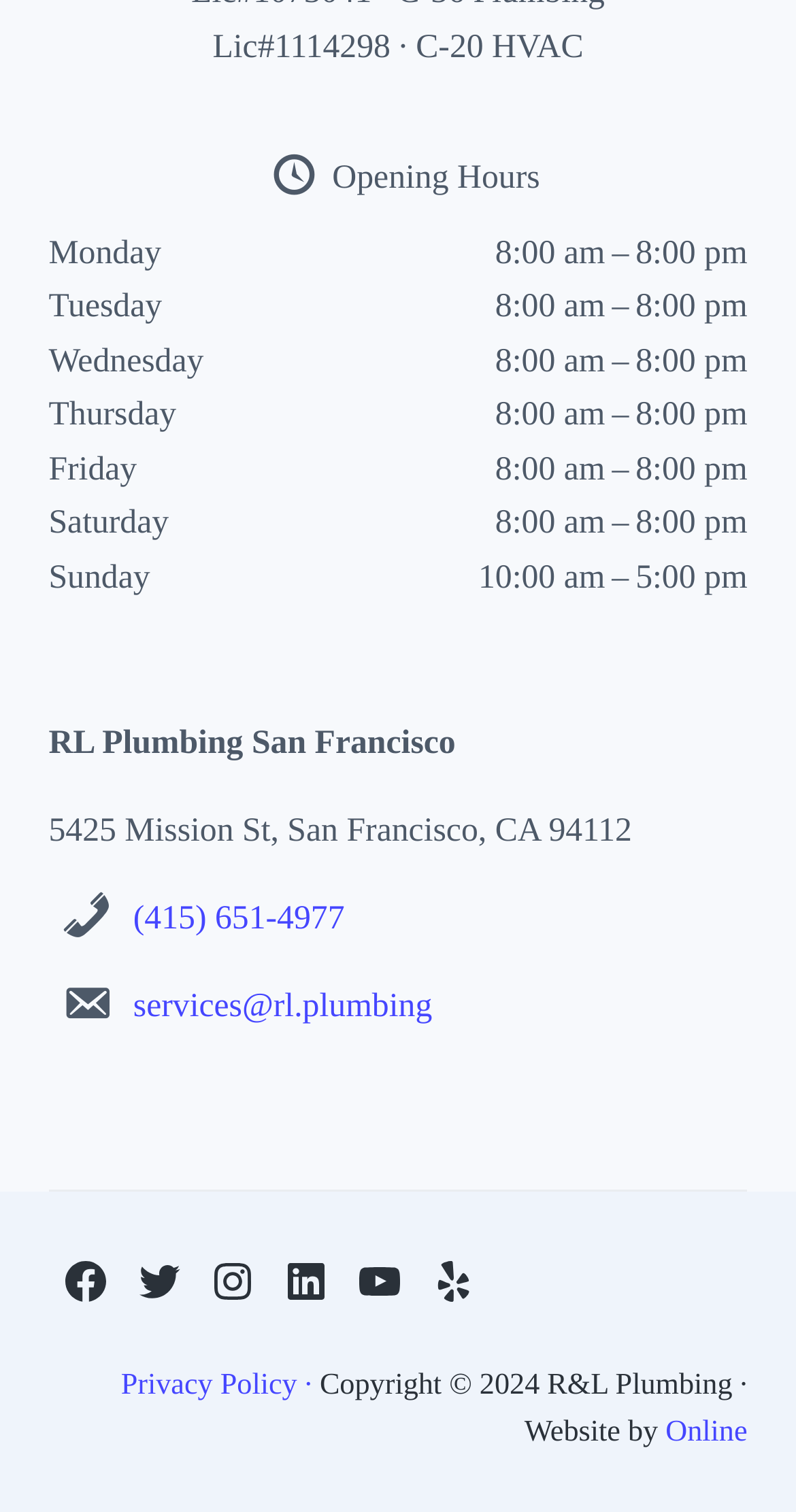What is the address of RL Plumbing San Francisco?
From the screenshot, supply a one-word or short-phrase answer.

5425 Mission St, San Francisco, CA 94112